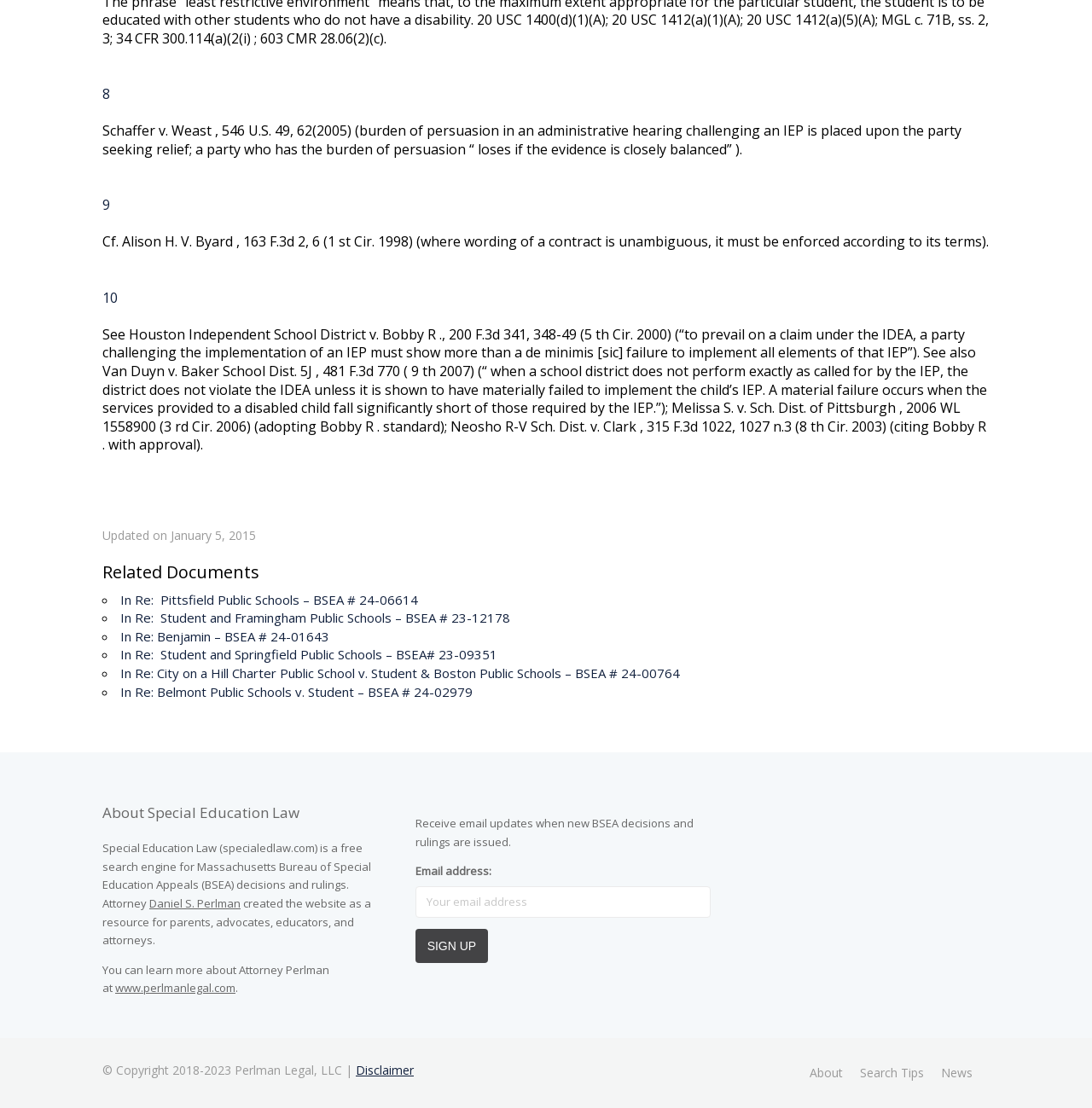What is the purpose of this website?
From the image, provide a succinct answer in one word or a short phrase.

Search engine for BSEA decisions